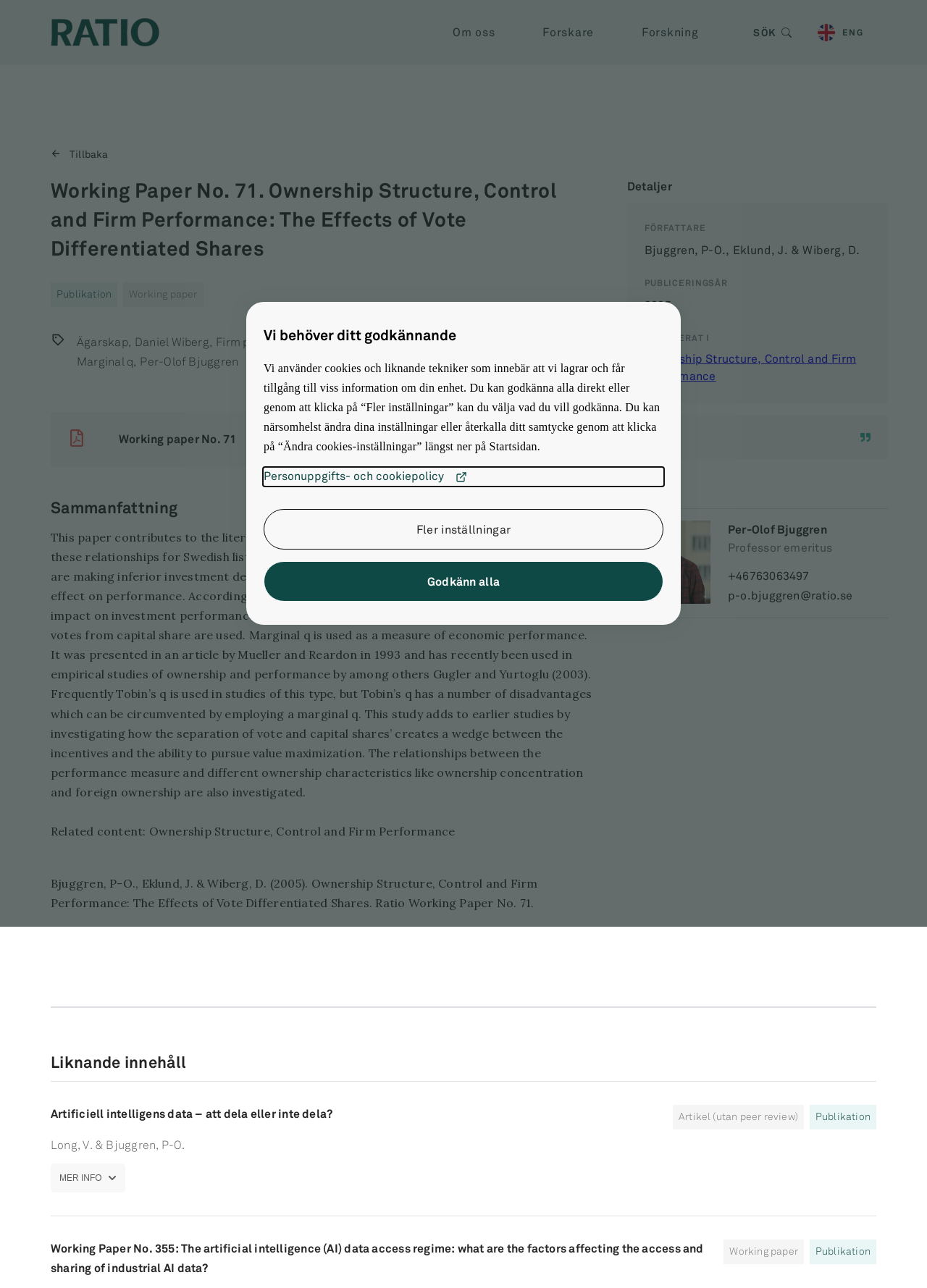What is the topic of the working paper?
Based on the image, respond with a single word or phrase.

Ownership Structure, Control and Firm Performance